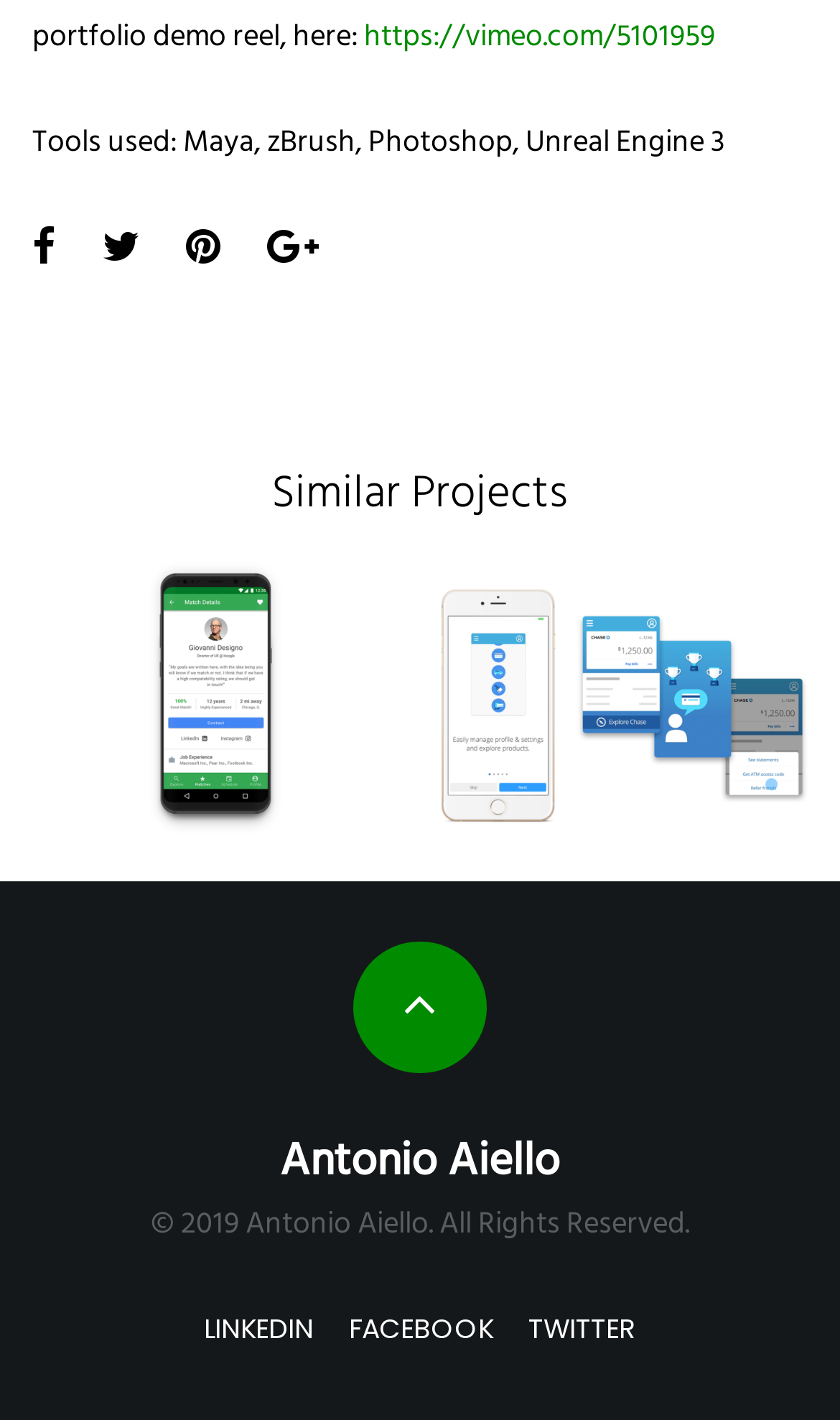What is the name of the person who owns this website?
Based on the screenshot, give a detailed explanation to answer the question.

I found the answer by looking at the heading element with the text 'Antonio Aiello' which is located near the middle of the page.